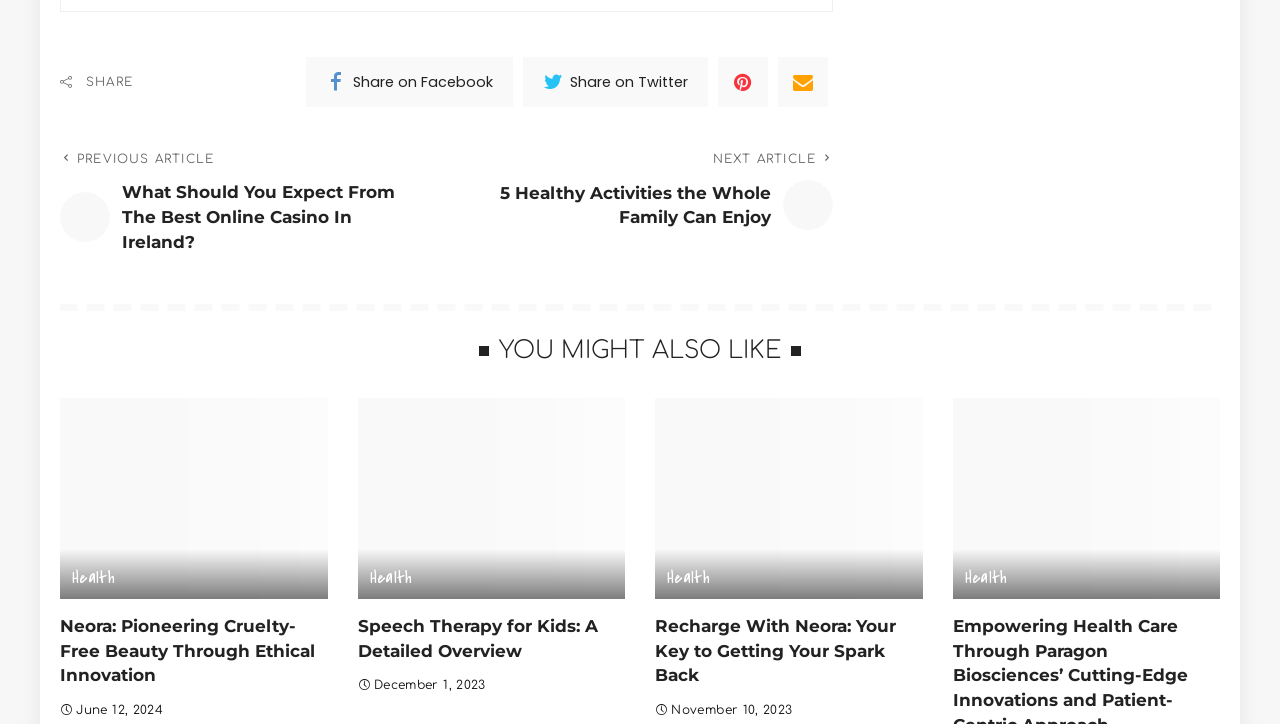Find the bounding box coordinates of the clickable area that will achieve the following instruction: "Read previous article".

[0.047, 0.21, 0.333, 0.351]